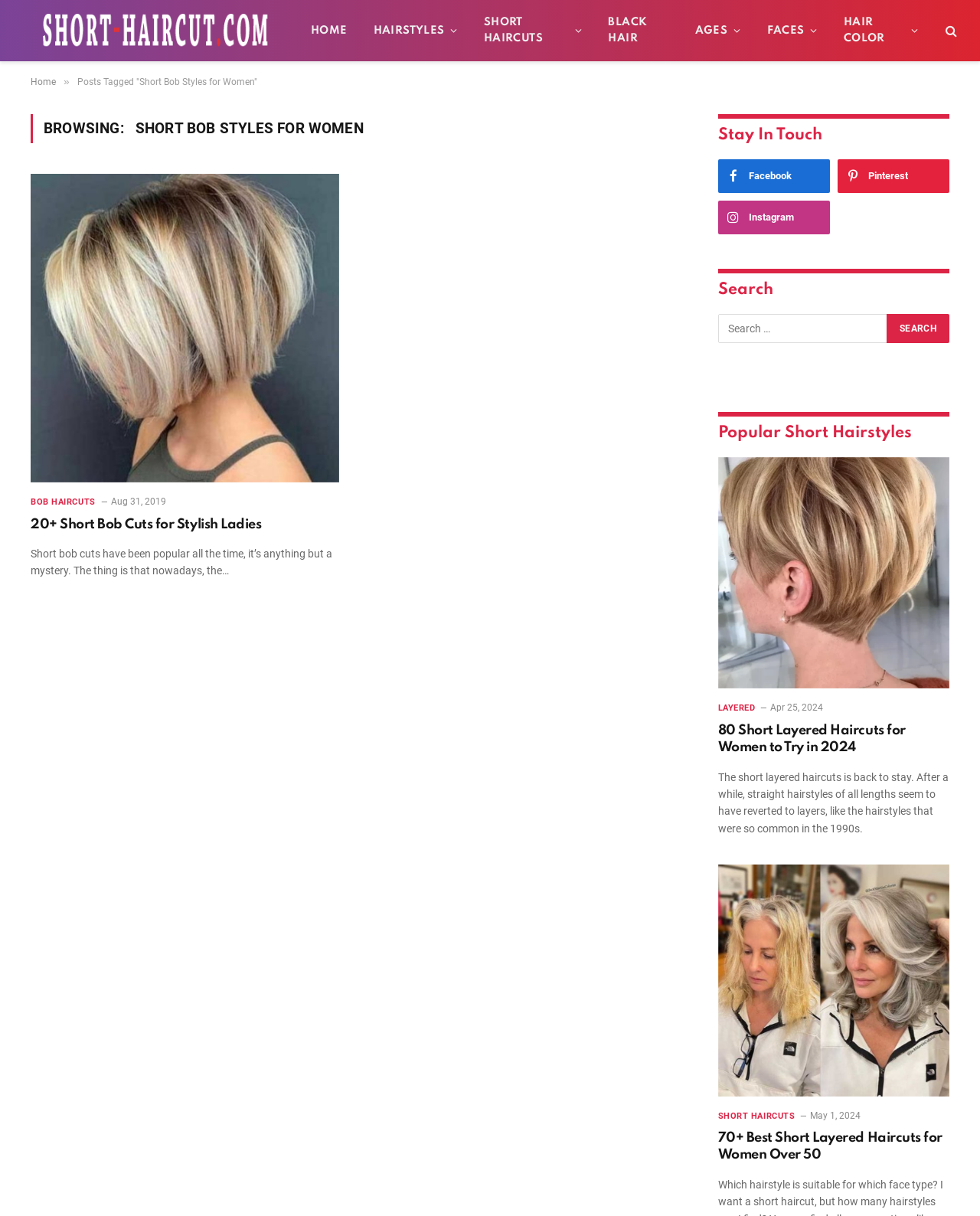Construct a comprehensive description capturing every detail on the webpage.

This webpage is about short bob styles for women, with a focus on hairstyles and haircuts. At the top, there is a navigation bar with links to different sections of the website, including "HOME", "HAIRSTYLES", "SHORT HAIRCUTS", "BLACK HAIR", "AGES", "FACES", and "HAIR COLOR". 

Below the navigation bar, there is a heading that reads "BROWSING: SHORT BOB STYLES FOR WOMEN". Underneath this heading, there is a section with a link to an article titled "20+ Short Bob Cuts for Stylish Ladies", accompanied by an image. The article has a brief summary and a timestamp indicating it was published on August 31, 2019.

To the right of this section, there are three social media links: Facebook, Pinterest, and Instagram. Below these links, there is a search bar with a button labeled "SEARCH". 

Further down the page, there is a section titled "Popular Short Hairstyles" with two articles. The first article is titled "80 Short Layered Haircuts for Women to Try in 2024" and has an image, a timestamp indicating it was published on April 25, 2024, and a brief summary. The second article is titled "70+ Best Short Layered Haircuts for Women Over 50" and also has an image, a timestamp indicating it was published on May 1, 2024, and a brief summary.